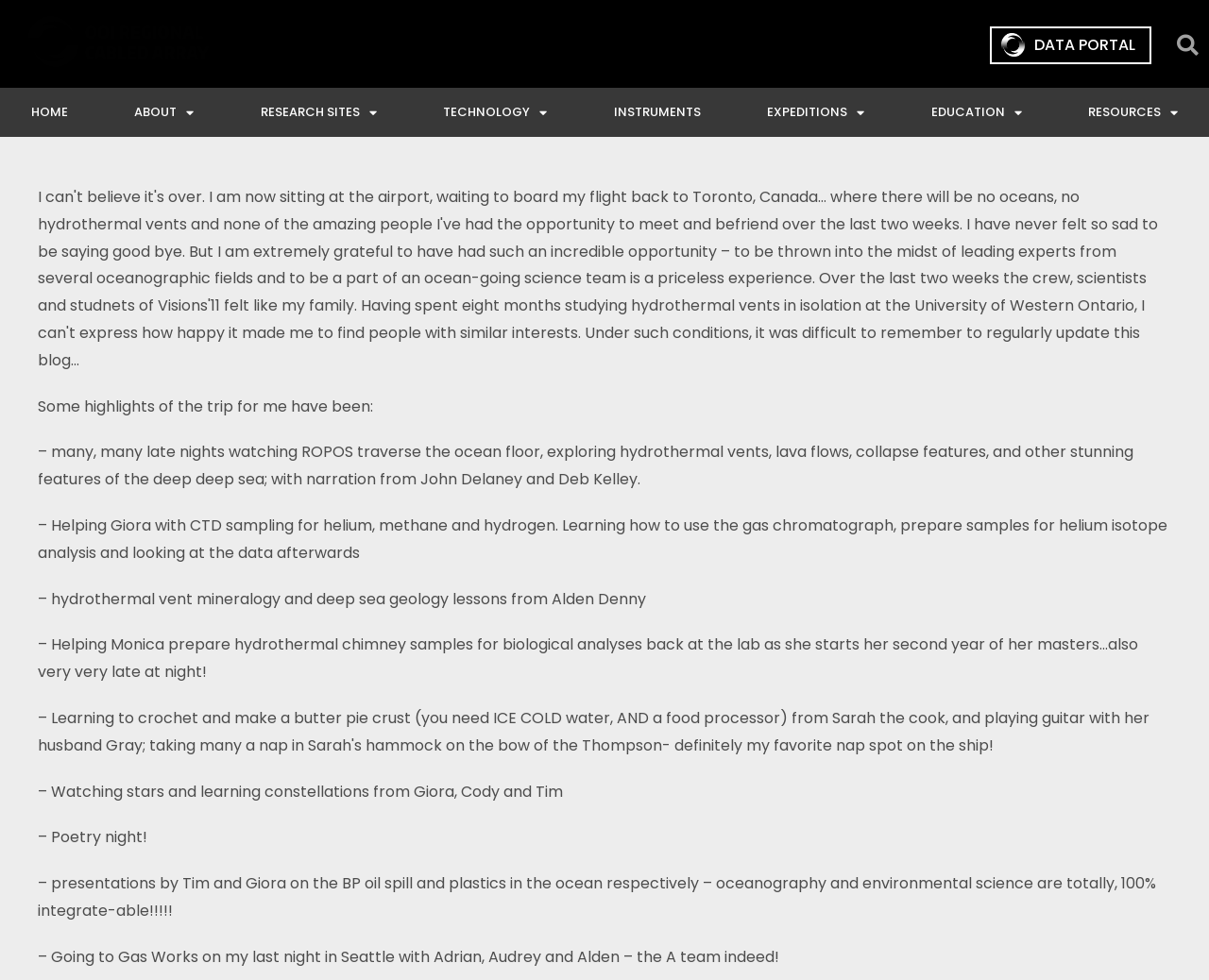Determine the bounding box coordinates of the region to click in order to accomplish the following instruction: "Explore the ABOUT section". Provide the coordinates as four float numbers between 0 and 1, specifically [left, top, right, bottom].

[0.086, 0.09, 0.186, 0.14]